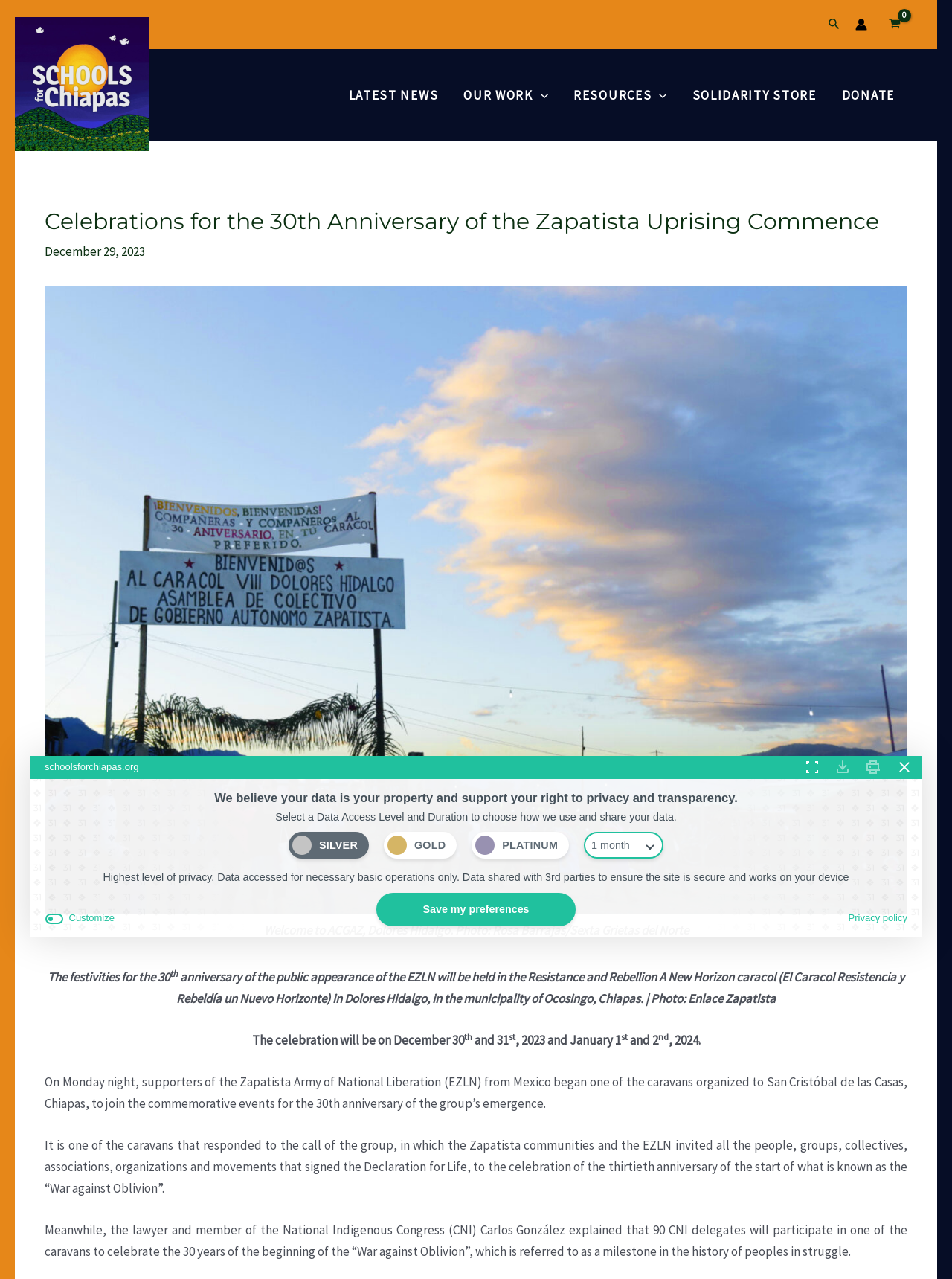Generate a thorough explanation of the webpage's elements.

The webpage is about the 30th anniversary of the Zapatista uprising and features a celebration event organized by Schools for Chiapas. At the top of the page, there are several links and icons, including a search icon, an account icon, and a link to the Schools for Chiapas website. Below these icons, there is a navigation menu with links to "LATEST NEWS", "OUR WORK", "RESOURCES", "SOLIDARITY STORE", and "DONATE".

The main content of the page is an article about the upcoming celebration event, which will take place on December 30 and 31, 2023, and January 1 and 2, 2024, in Dolores Hidalgo, Chiapas. The article includes several paragraphs of text, accompanied by a photo of a welcome event in ACGAZ, Dolores Hidalgo.

To the right of the article, there is a section with a heading "Want to receive our weekly blog digest in your inbox?" and a form to enter an email address and sign up for the newsletter.

At the bottom of the page, there is a modal dialog box with a message about data privacy and transparency, asking users to select a data access level and duration to choose how their data is used and shared. The dialog box includes several buttons, including "Expand Toggle", "Download Consent", "Print Consent", and "Close Compliance".

Overall, the webpage is focused on promoting the 30th anniversary celebration of the Zapatista uprising and providing information about the event, while also highlighting the importance of data privacy and transparency.